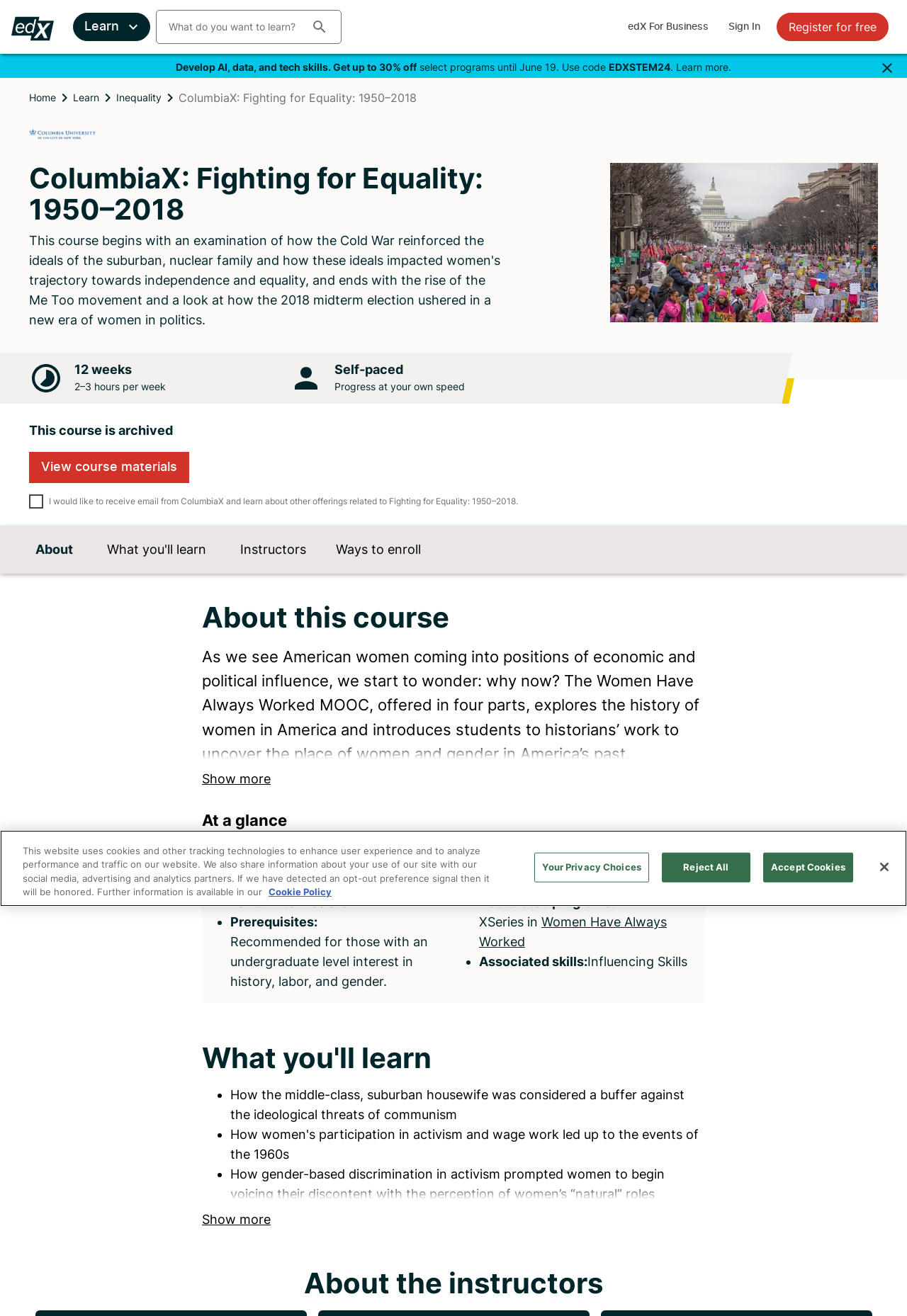Refer to the image and answer the question with as much detail as possible: What is the language of the course?

I found the answer by looking at the static text element with the text 'English' which is located in the 'At a glance' section of the webpage.